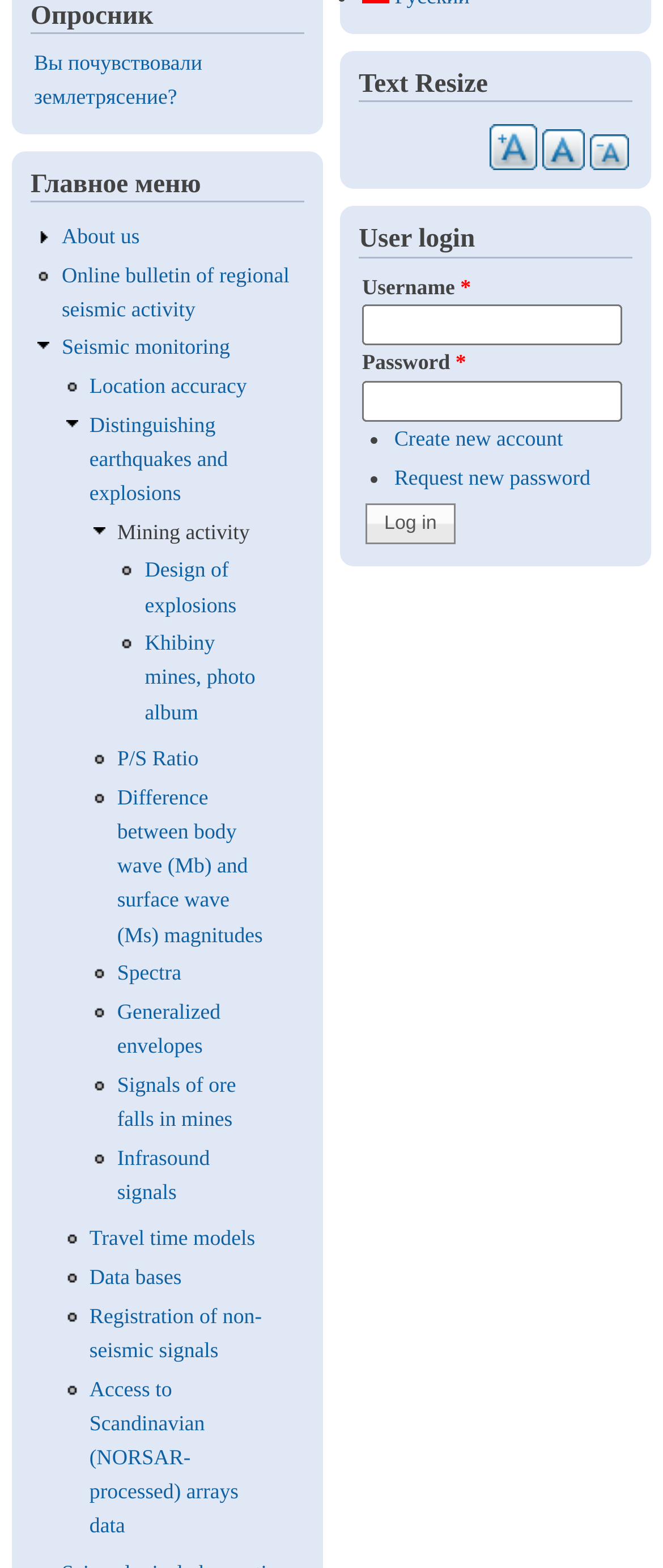Please give a one-word or short phrase response to the following question: 
What is the purpose of the 'Text Resize' section?

To resize text